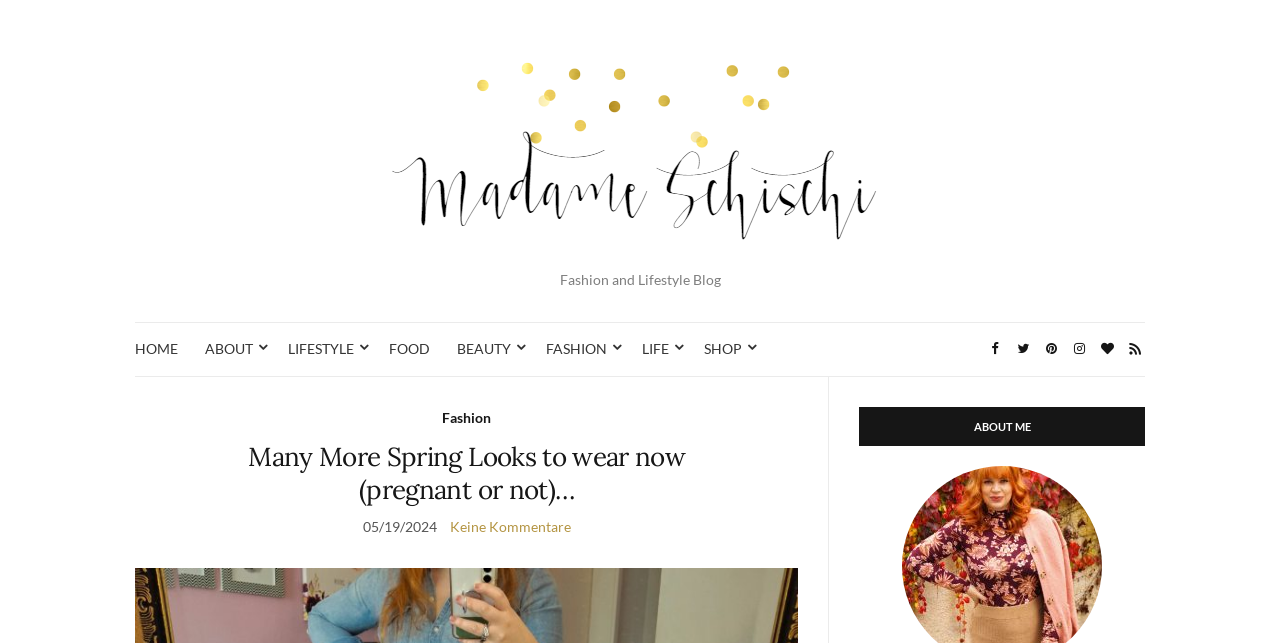What is the title of the first blog post?
Please give a detailed and thorough answer to the question, covering all relevant points.

The title of the first blog post can be found in the heading element with the text 'Many More Spring Looks to wear now (pregnant or not)…'. This heading element is likely the title of the first blog post on the page.